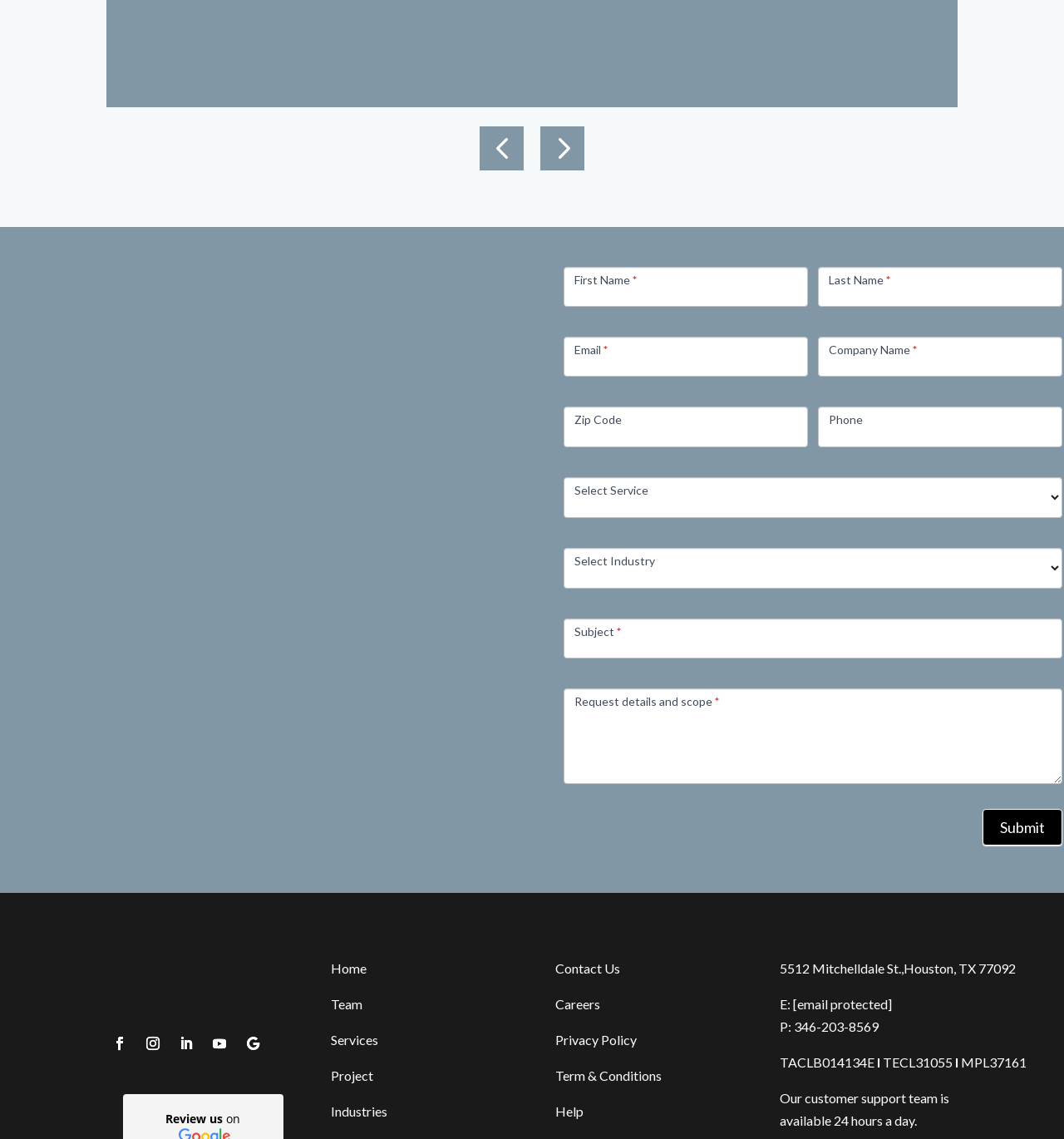How many fields are required in the request form?
Please look at the screenshot and answer using one word or phrase.

6